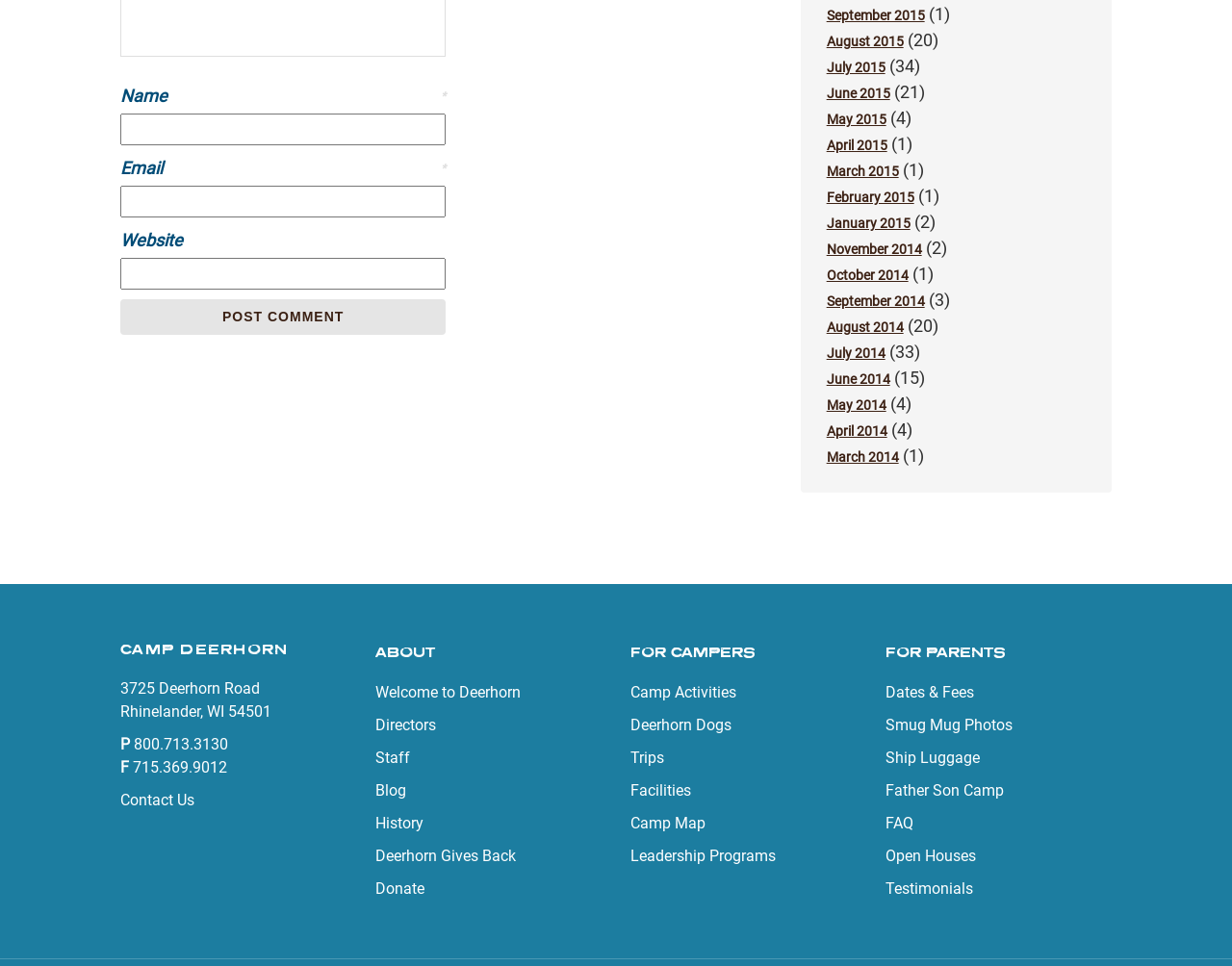Give a concise answer using only one word or phrase for this question:
How many links are there in the 'FOR CAMPERS' section?

7